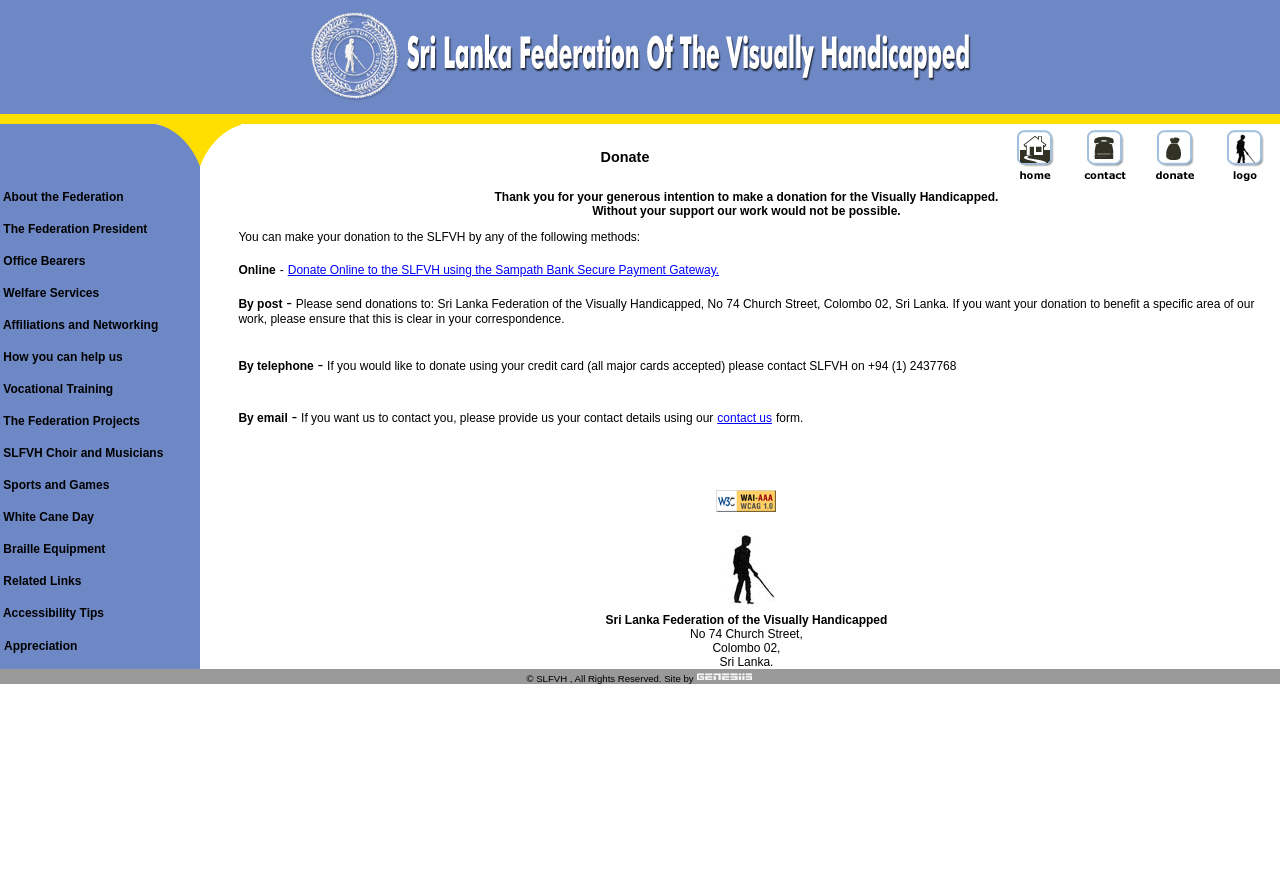Please determine the bounding box coordinates of the element to click on in order to accomplish the following task: "Click the 'home icon'". Ensure the coordinates are four float numbers ranging from 0 to 1, i.e., [left, top, right, bottom].

[0.789, 0.195, 0.828, 0.211]